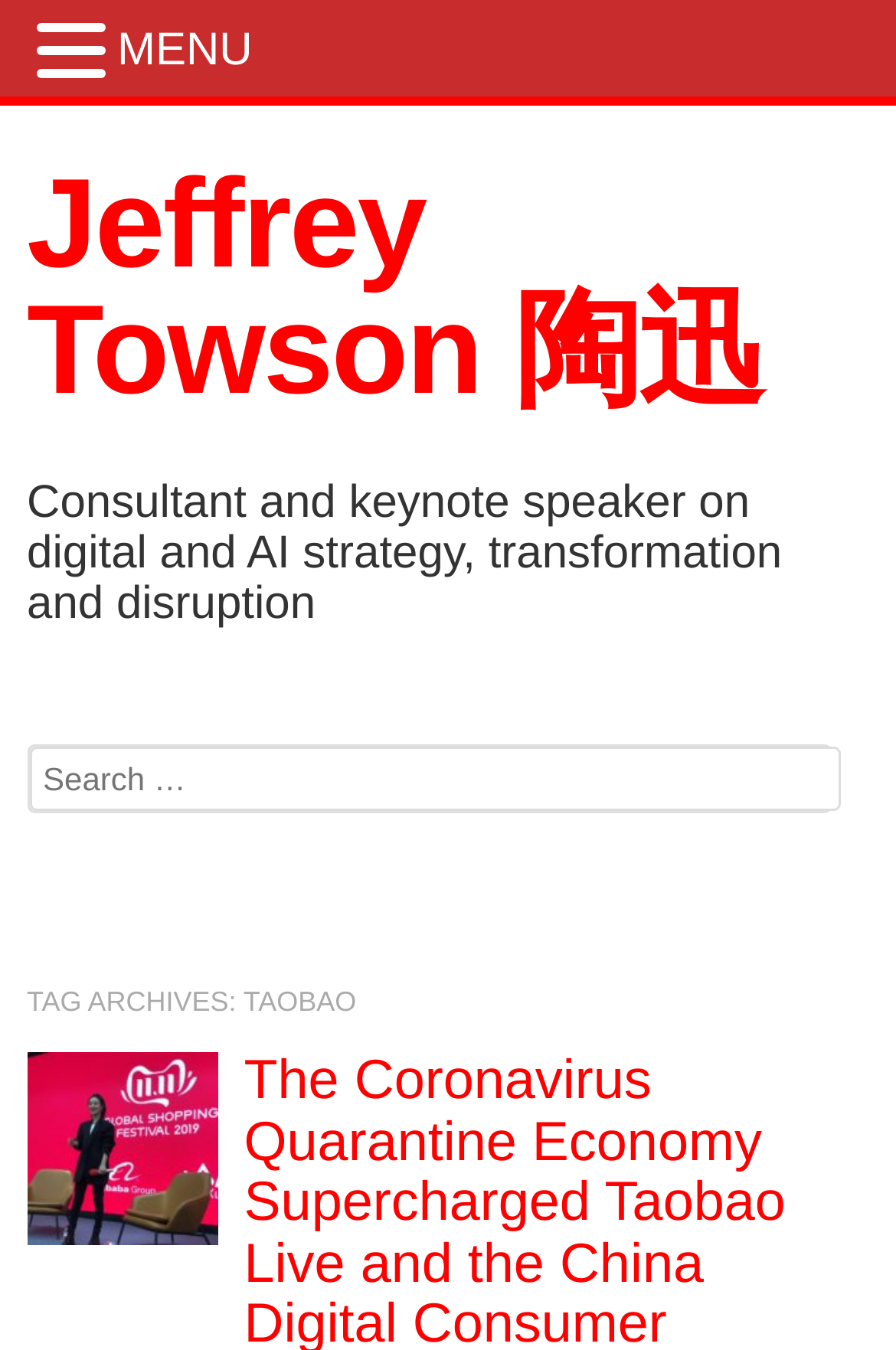Illustrate the webpage's structure and main components comprehensively.

The webpage appears to be a personal website or blog, with a focus on the author, Jeffrey Towson 陶迅. At the top of the page, there is a large heading with the author's name, which is also a link. Below this, there is a subtitle that describes the author as a consultant and keynote speaker on digital and AI strategy, transformation, and disruption.

To the right of the author's name, there is a search bar with a label "Search" and a text box where users can input their search queries. The search bar is positioned near the top of the page.

Below the search bar, there is a section with the title "TAG ARCHIVES: TAOBAO", which suggests that the webpage is an archive of posts or articles related to Taobao. The exact content of this section is not clear, but it appears to be a collection of articles or posts.

In the top-right corner of the page, there is a small text label "MENU", which may be a navigation menu or a dropdown list of options.